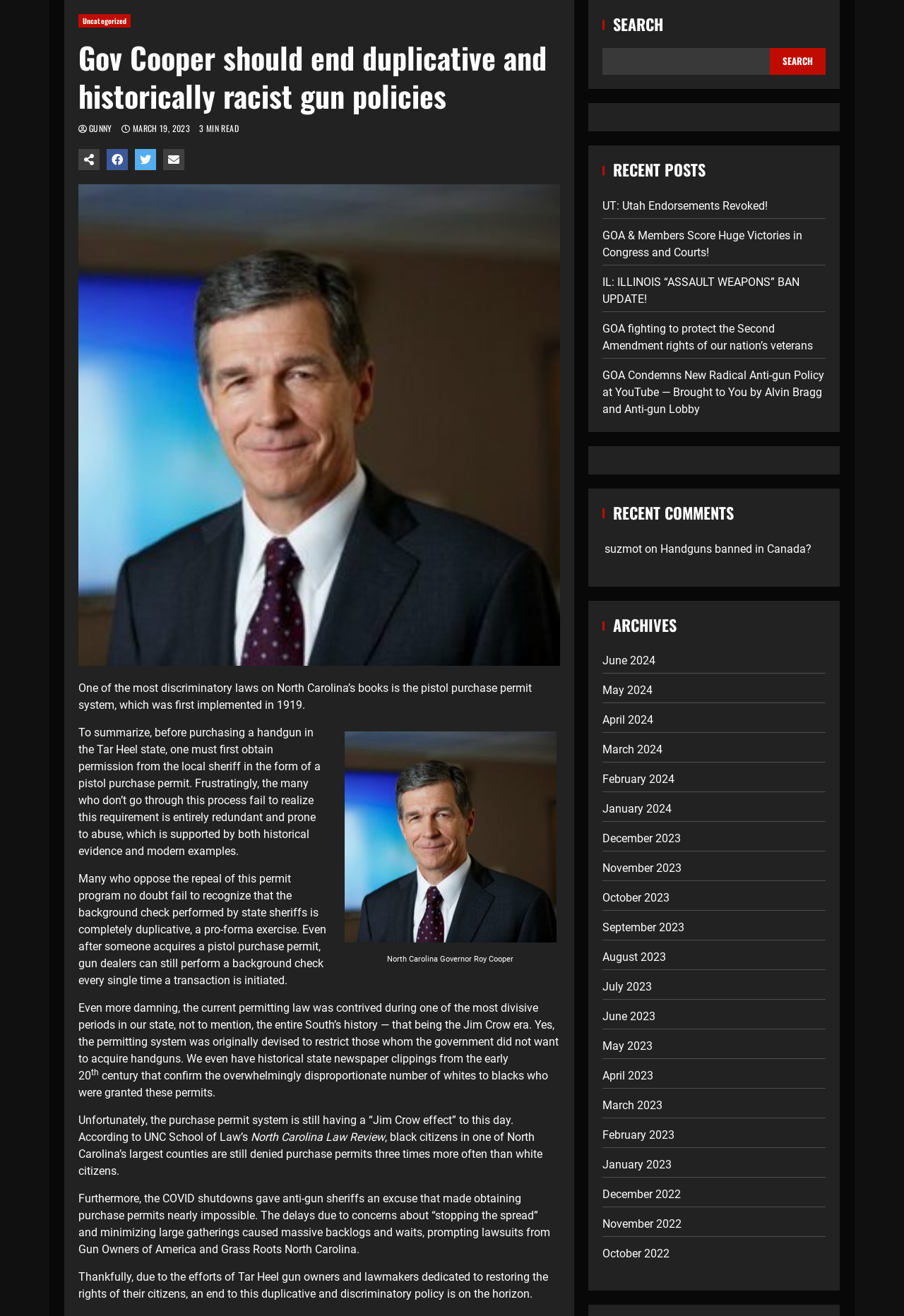Provide the bounding box coordinates of the UI element that matches the description: "January 2023".

[0.666, 0.88, 0.743, 0.89]